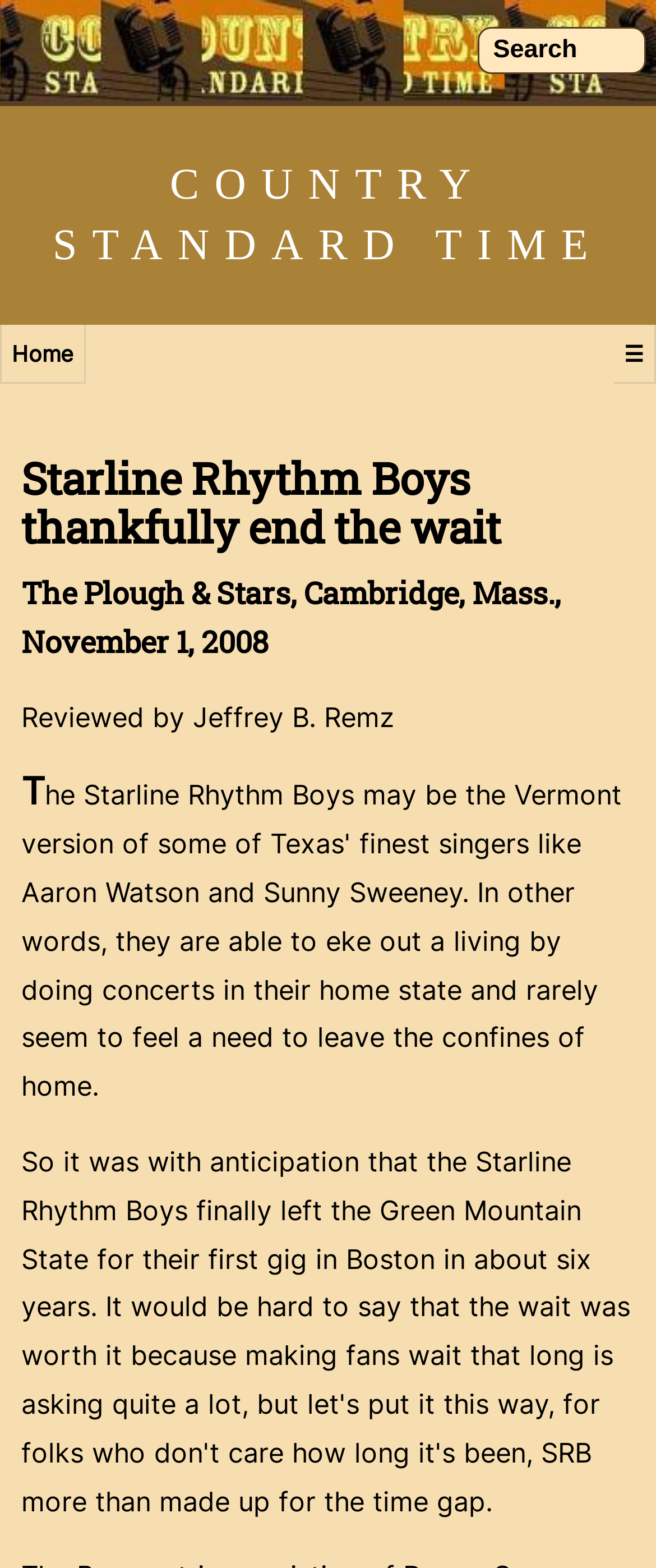What is the name of the venue where the concert took place? Refer to the image and provide a one-word or short phrase answer.

The Plough & Stars